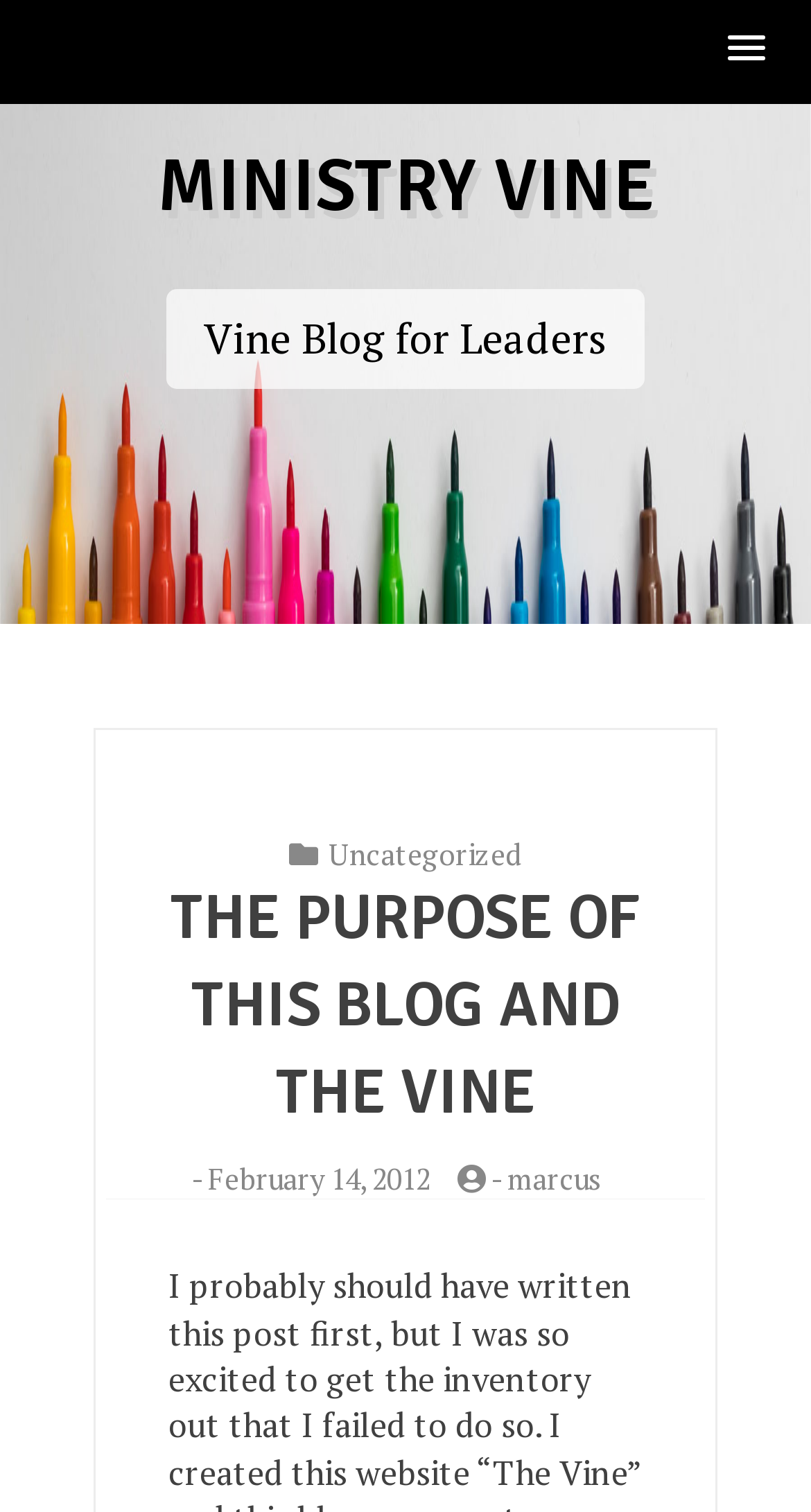Based on the image, please respond to the question with as much detail as possible:
Who is the author of the latest article?

The author of the latest article can be found in the link element 'marcus' with bounding box coordinates [0.626, 0.766, 0.744, 0.792].